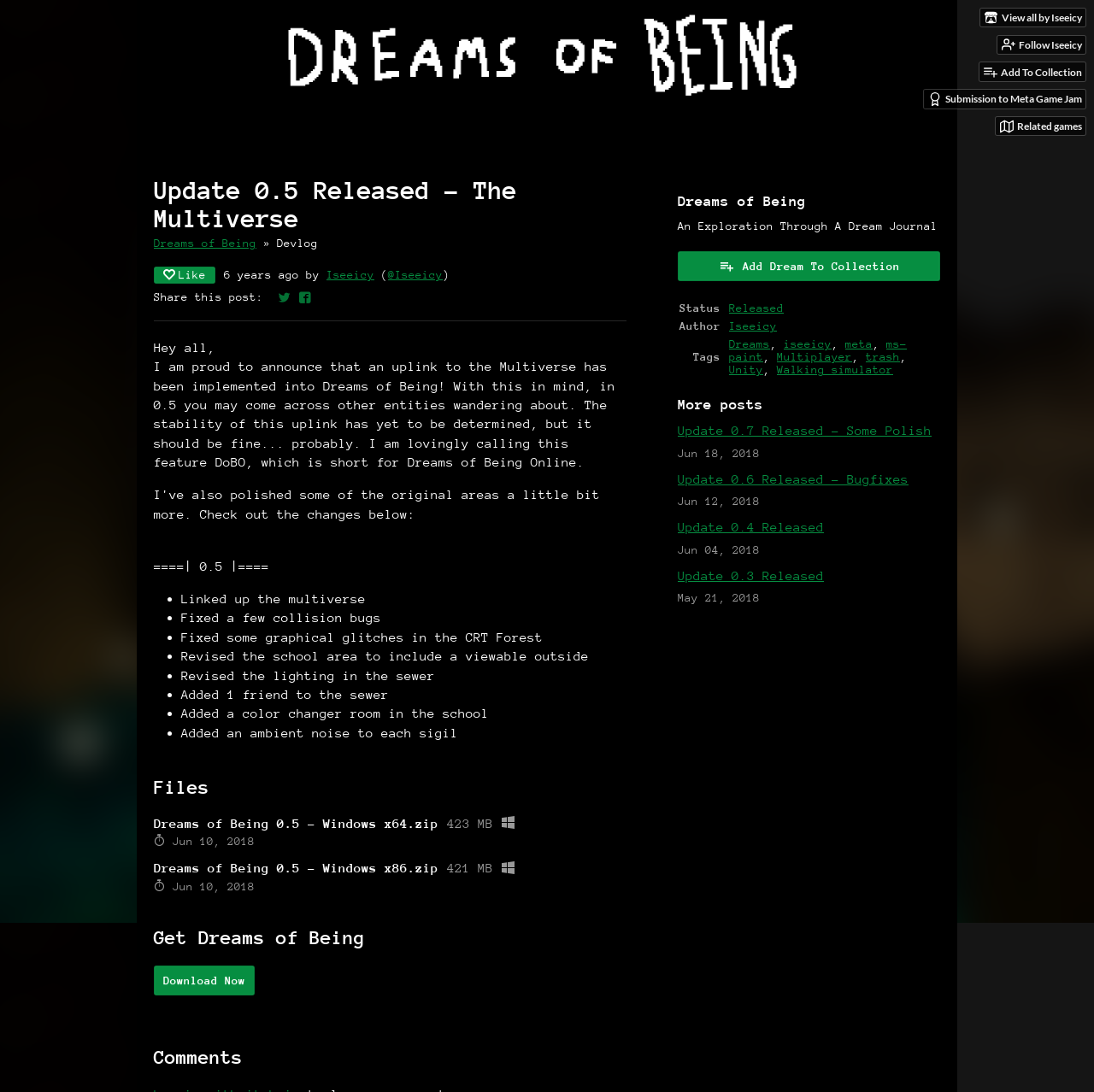Provide the bounding box coordinates of the UI element that matches the description: "Related gamesRelated".

[0.91, 0.107, 0.992, 0.124]